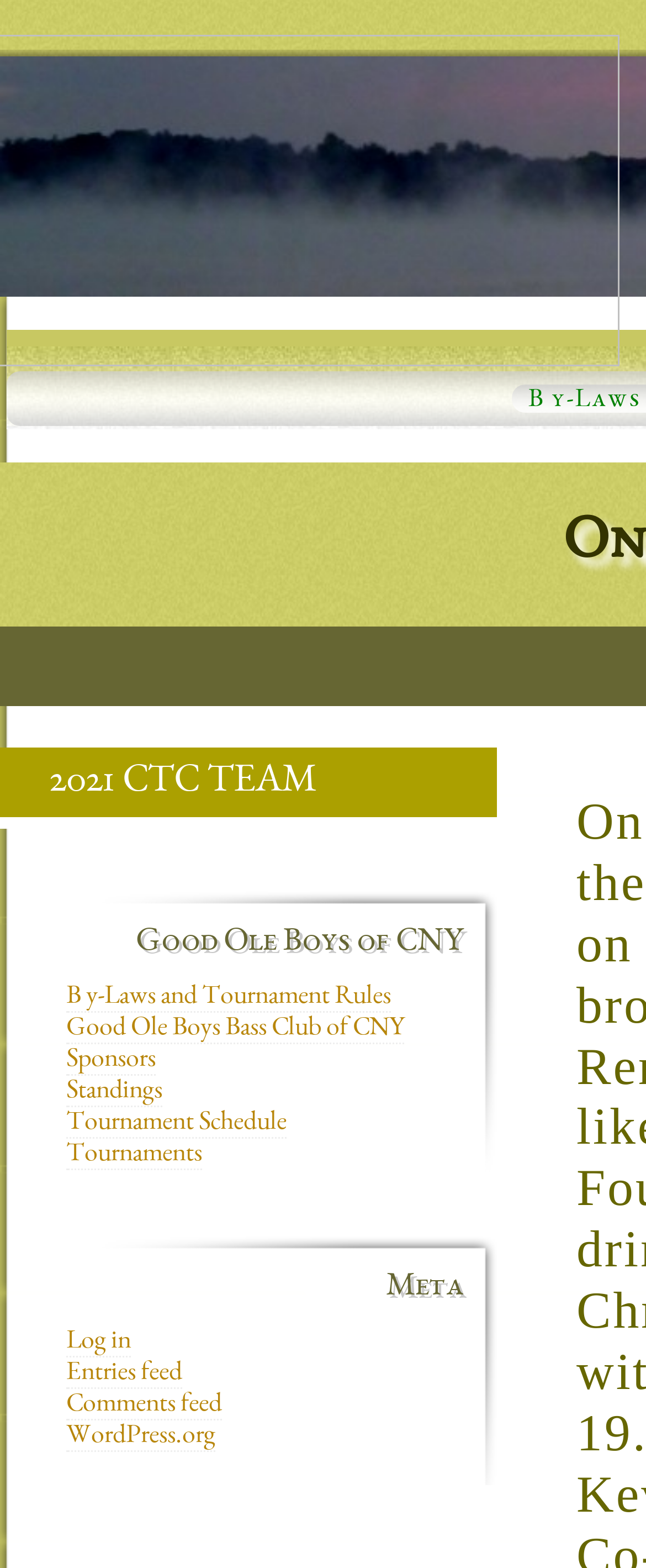Please find the bounding box for the UI element described by: "Entries feed".

[0.103, 0.868, 0.282, 0.886]